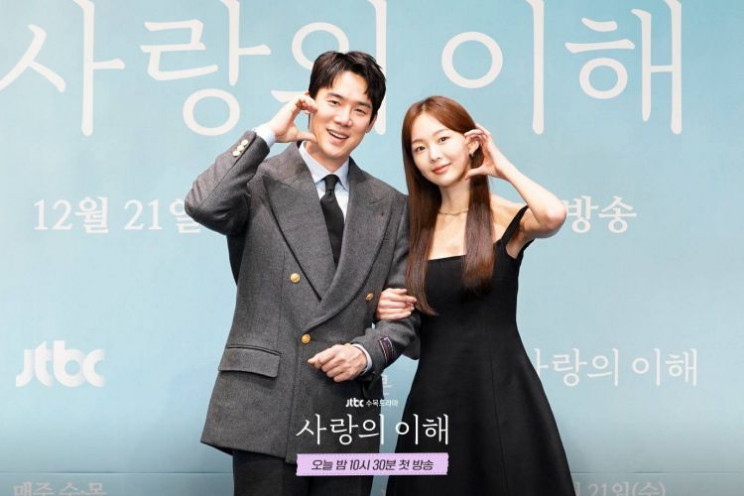Create an extensive and detailed description of the image.

In this promotional image for the Korean drama "사랑의 이해" (Translation: Understanding Love), two lead actors are striking a playful pose while presenting the show. The male actor, dressed in a stylish gray suit with a black tie, is making a heart gesture with his hand, conveying a sense of charm and charisma. Next to him, the female lead is elegantly attired in a black sleeveless dress, also forming a heart shape with her hand. Both actors are smiling brightly, exuding chemistry and warmth. The background features the show's title prominently displayed in a soft blue hue, alongside the premiere date: December 21, at 10:30 PM KST, underscoring the excitement and anticipation surrounding the show. The setting and their expressions capture the essence of romance and drama that fans can expect from this new series, which is set to air on JTBC.